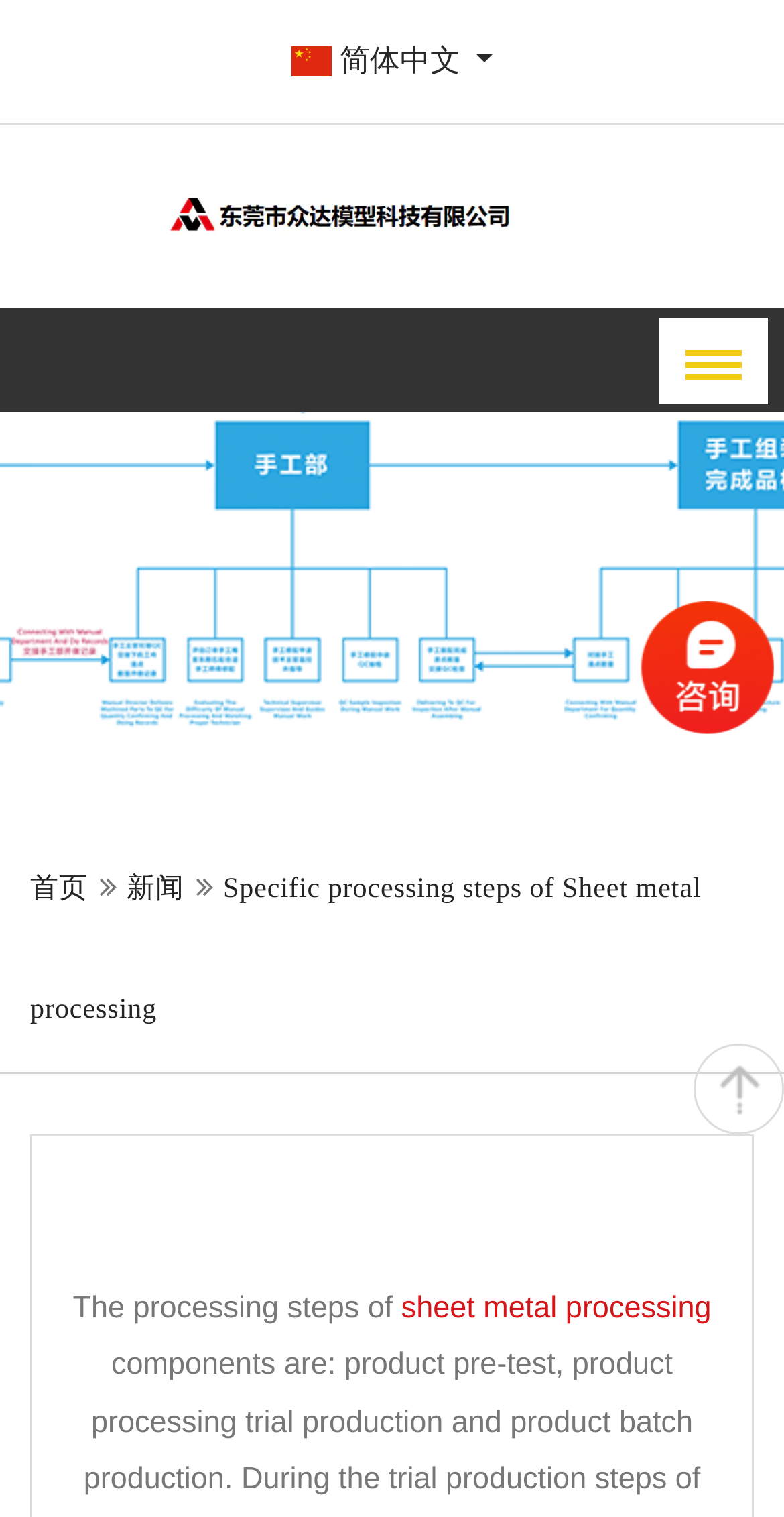Find the bounding box of the UI element described as follows: "sheet metal processing".

[0.512, 0.851, 0.907, 0.873]